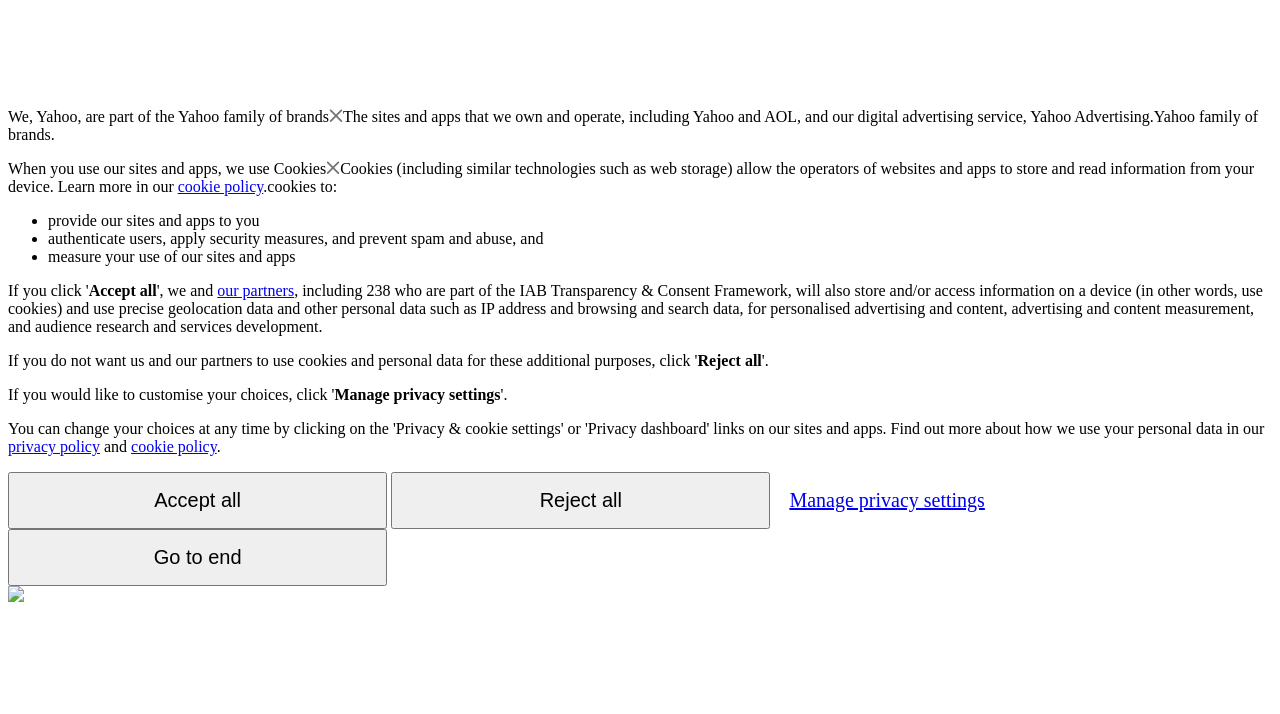What is the purpose of cookies?
Using the image as a reference, answer the question in detail.

According to the webpage, cookies allow the operators of websites and apps to store and read information from a device, as mentioned in the sentence 'Cookies (including similar technologies such as web storage) allow the operators of websites and apps to store and read information from your device'.